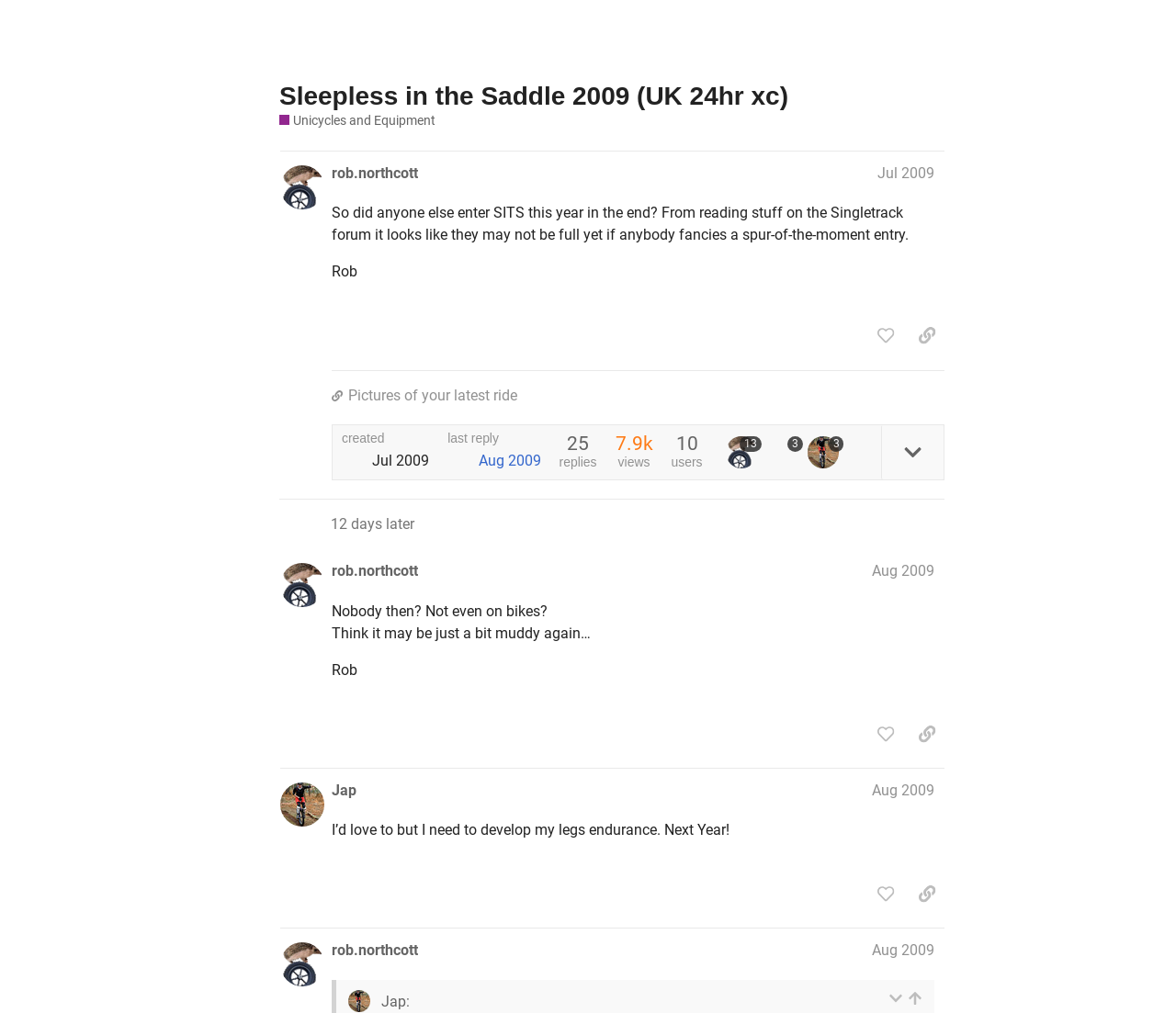What is the text of the first sentence of the second post?
We need a detailed and exhaustive answer to the question. Please elaborate.

I found the answer by looking at the StaticText element with the text 'really good work!' which is a child of the second region element with the role 'post'.